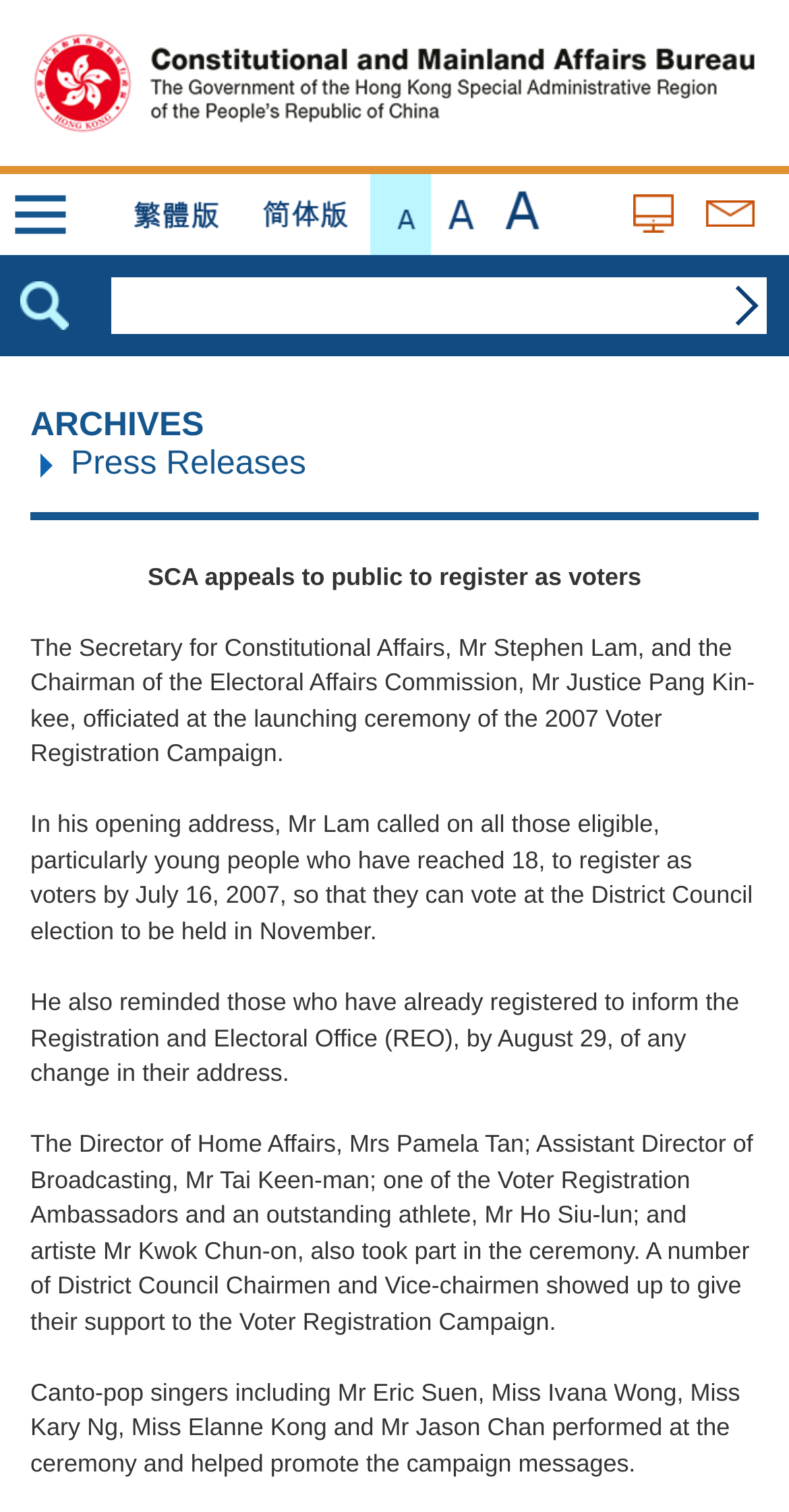Explain the webpage in detail.

The webpage is about Press Releases from the Constitutional and Mainland Affairs Bureau of the Hong Kong Special Administrative Region. At the top left, there is a link to the bureau's homepage, accompanied by an image of the same name. 

On the top right, there are several links for language selection, including Traditional Chinese, Simplified Chinese, and font size adjustment options. Additionally, there are links to the desktop version and contact information.

Below the language selection links, there is a search bar with a submit button to the right. 

The main content of the webpage is divided into sections. The first section is headed by "Press Releases" and contains a table with multiple rows. Each row represents a press release, with the title "SCA appeals to public to register as voters" being the first one. Below the title, there are three paragraphs of text describing the content of the press release.

At the bottom right of the page, there is a link to return to the top of the page.